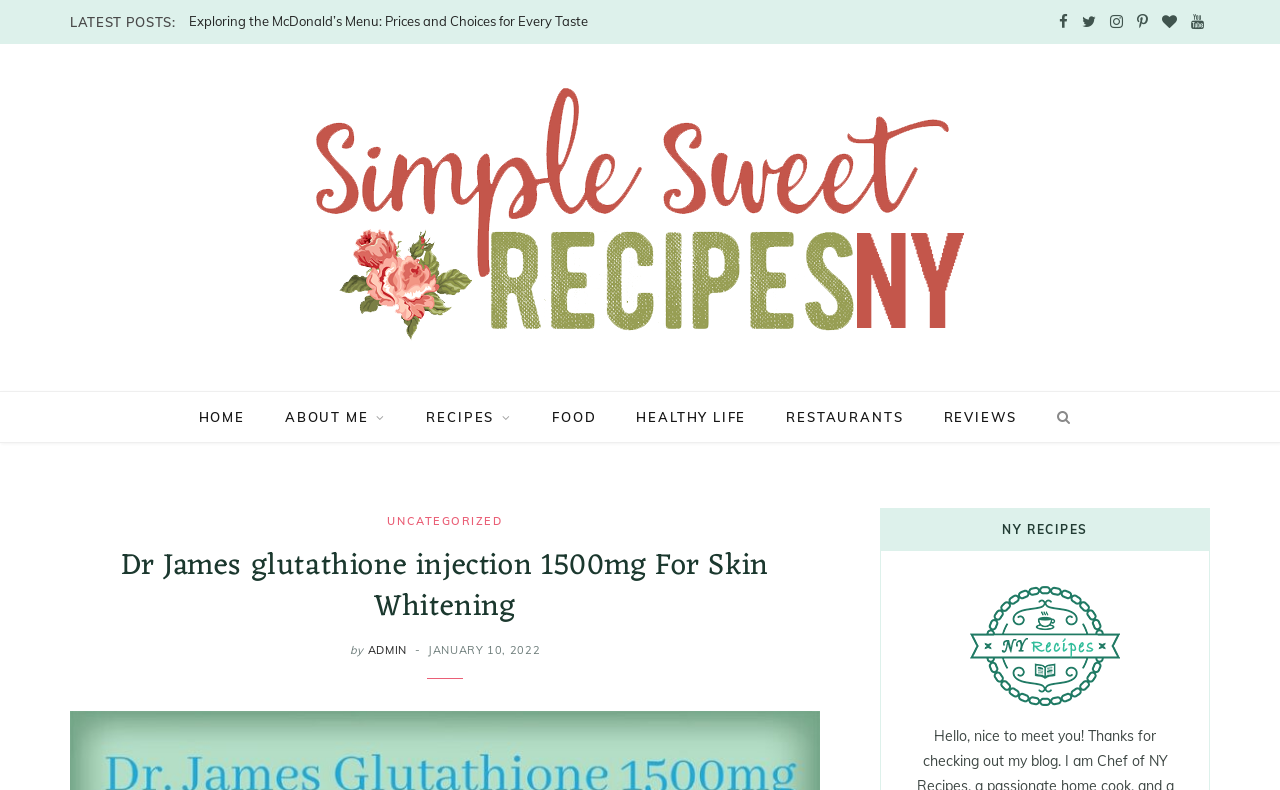Using the provided element description "January 10, 2022", determine the bounding box coordinates of the UI element.

[0.334, 0.814, 0.422, 0.832]